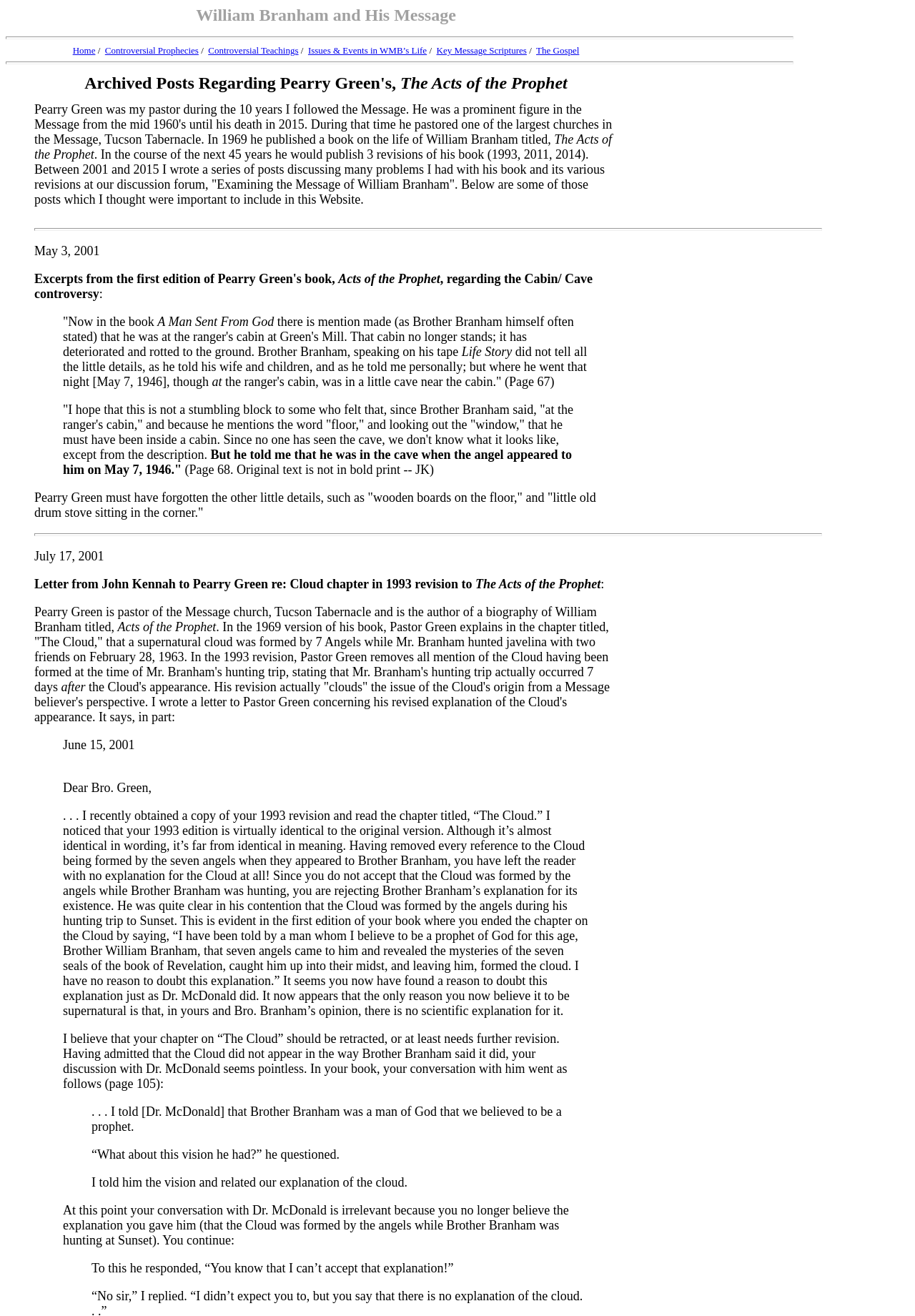Extract the bounding box coordinates for the UI element described by the text: "Controversial Teachings". The coordinates should be in the form of [left, top, right, bottom] with values between 0 and 1.

[0.228, 0.034, 0.326, 0.042]